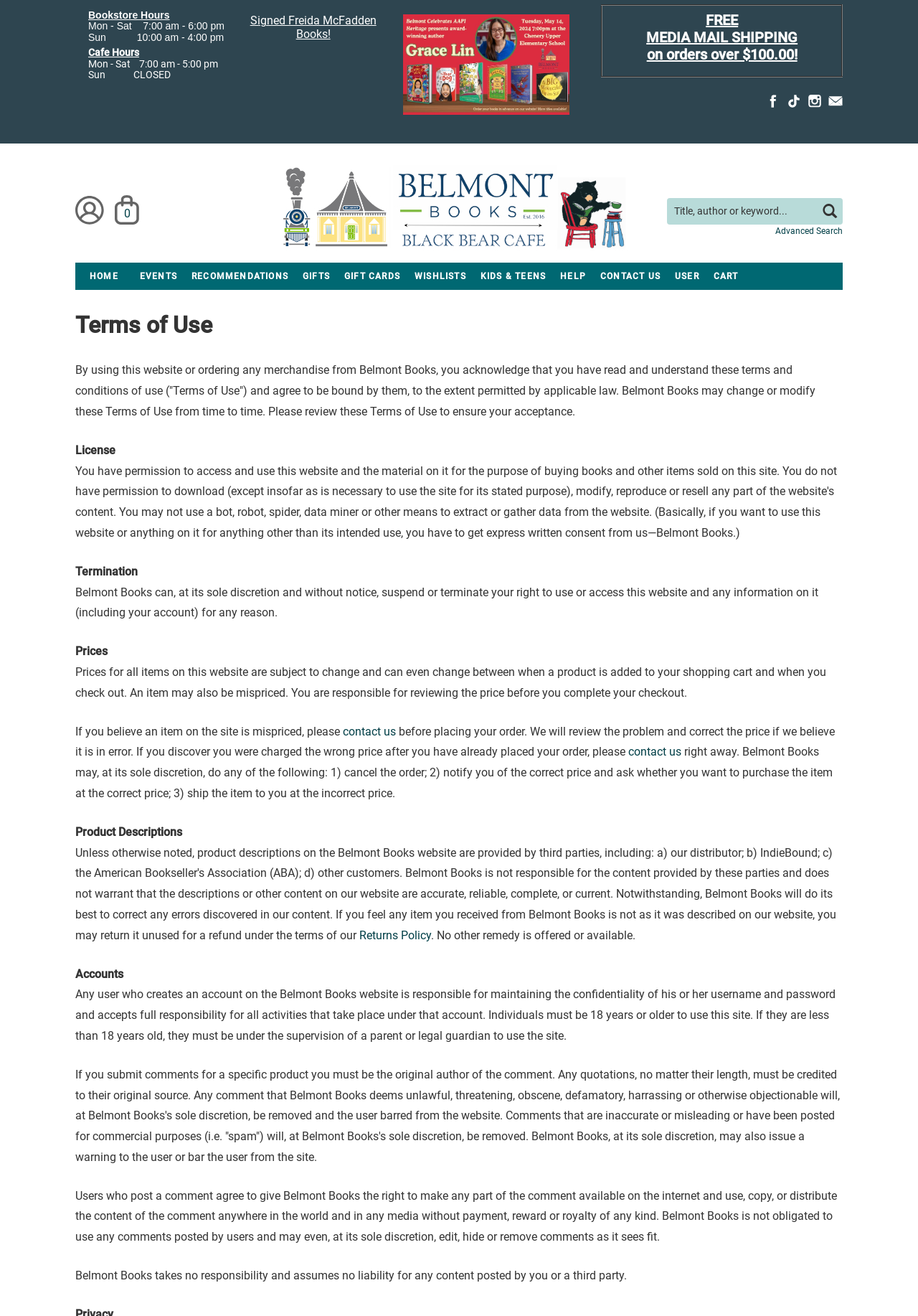What is the minimum order amount for free media mail shipping?
Provide a one-word or short-phrase answer based on the image.

$100.00